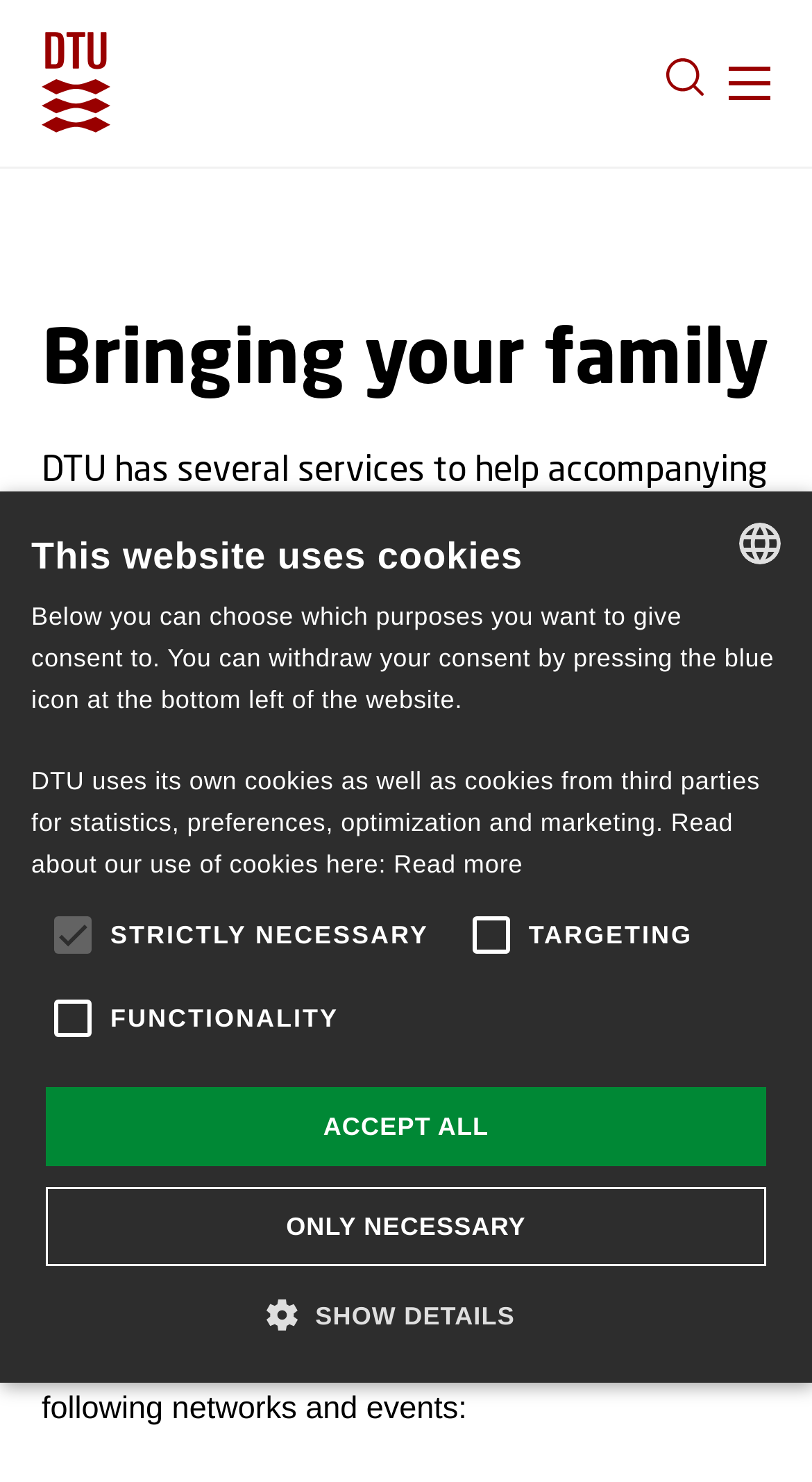Locate the bounding box coordinates of the element's region that should be clicked to carry out the following instruction: "Click the DTU logo". The coordinates need to be four float numbers between 0 and 1, i.e., [left, top, right, bottom].

[0.051, 0.021, 0.136, 0.09]